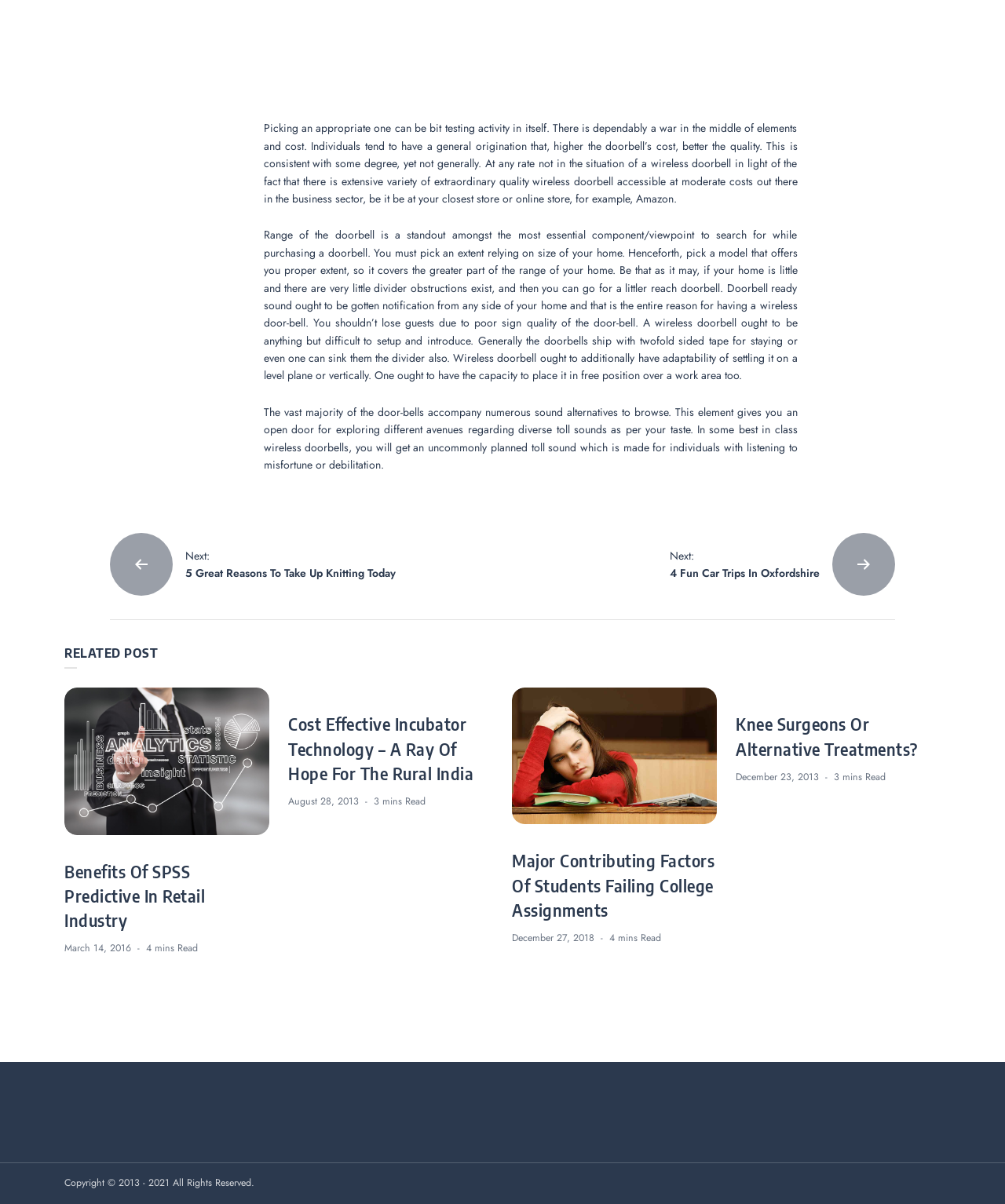What is the purpose of the 'Read' links in the 'RELATED POST' section?
Please provide a comprehensive answer based on the visual information in the image.

The 'Read' links in the 'RELATED POST' section are likely used to allow users to read the full content of the related blog posts. They are displayed alongside the post headings and dates, suggesting that they provide a way to access the full text of the posts.